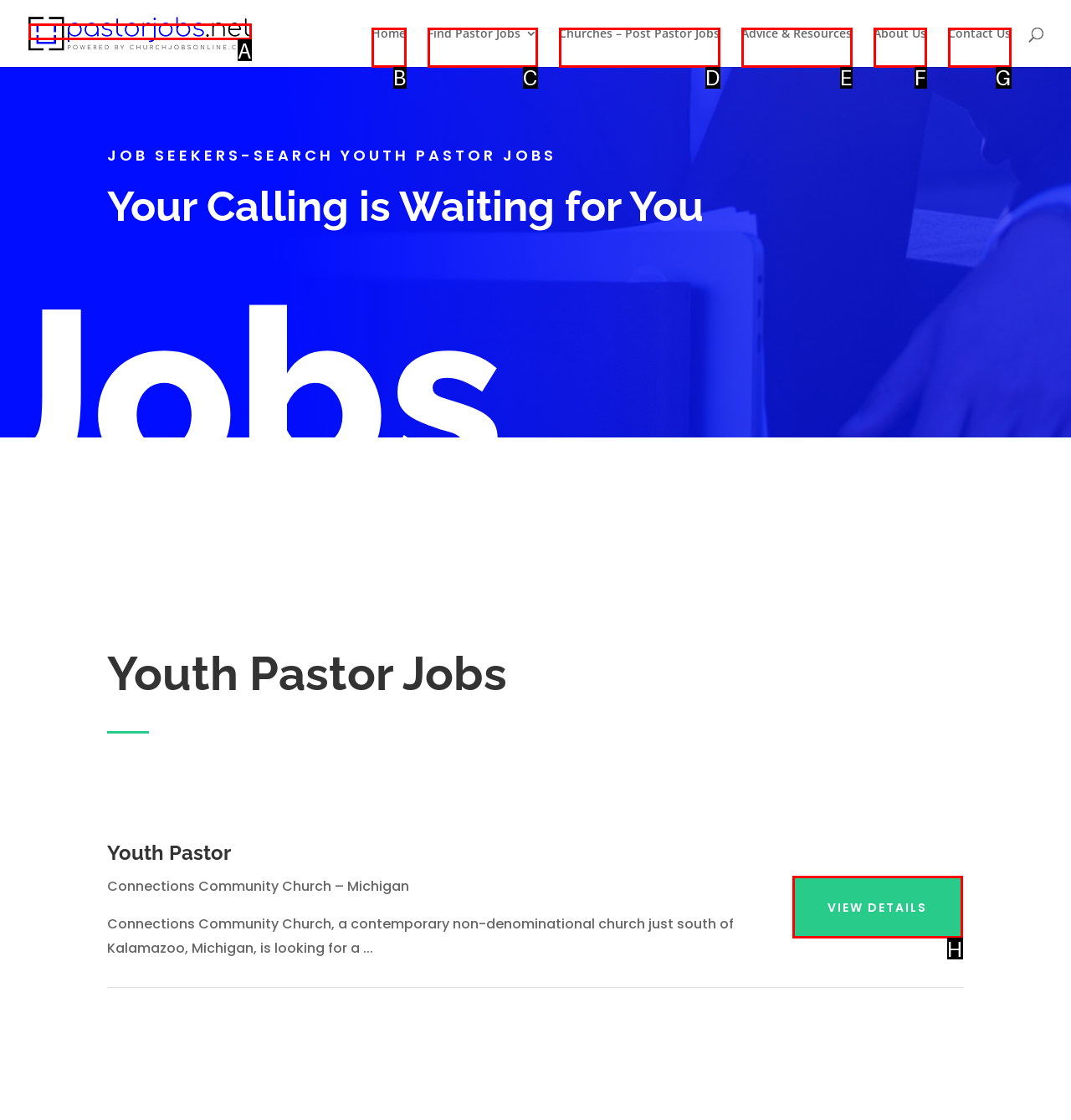Choose the HTML element that aligns with the description: Churches – Post Pastor Jobs. Indicate your choice by stating the letter.

D